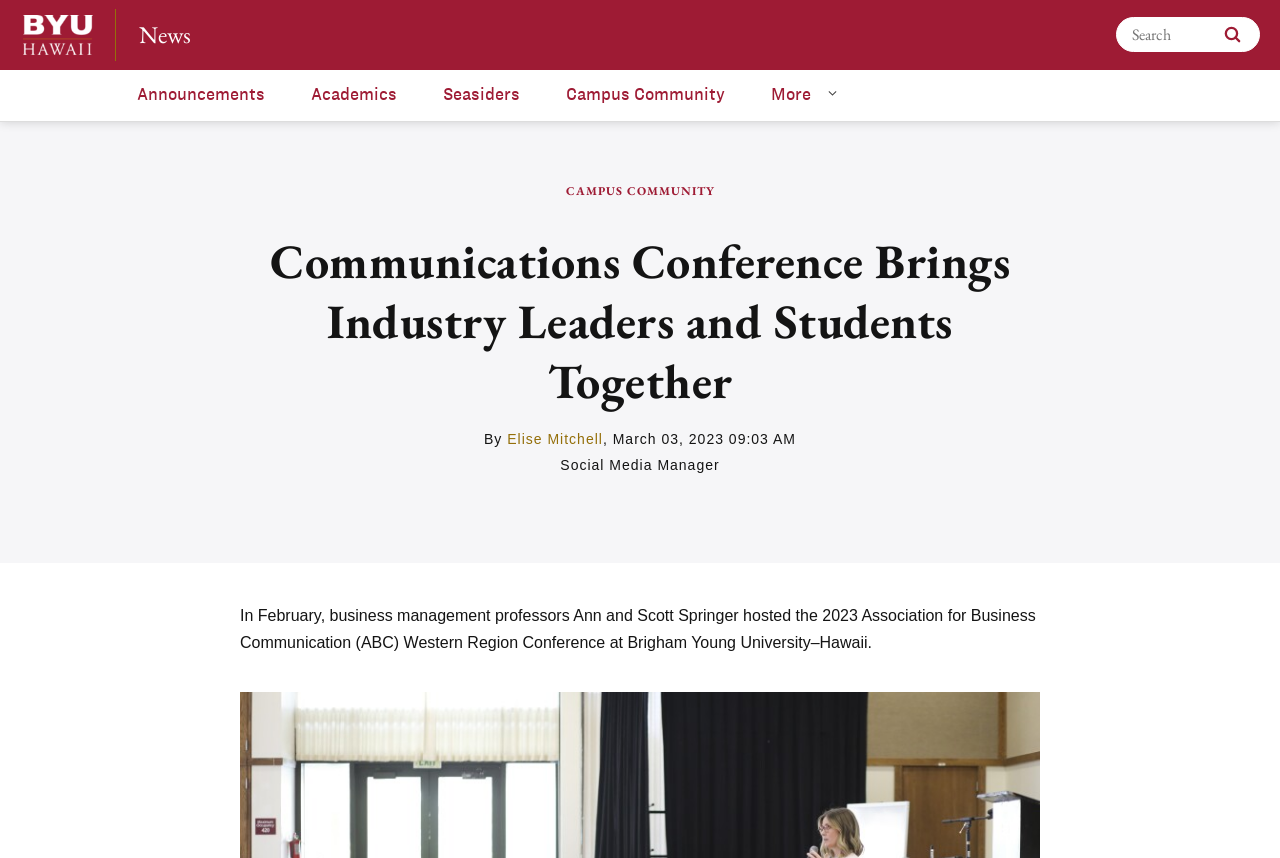Describe every aspect of the webpage comprehensively.

The webpage appears to be a news article or blog post about a conference hosted by Brigham Young University-Hawaii. At the top left corner, there is a BYU Hawaii logo in white, accompanied by a link to the home page. To the right of the logo, there are several links to different sections of the website, including "News", "Announcements", "Academics", "Seasiders", and "Campus Community". 

Below these links, there is a search bar with a search button and a magnifying glass icon. On the top right corner, there is a link to "Skip to main content". 

The main content of the webpage starts with a heading that reads "Communications Conference Brings Industry Leaders and Students Together". Below the heading, there is a byline that credits the author, Elise Mitchell, and a date, March 03, 2023. The author's title, "Social Media Manager", is mentioned below the byline. 

The main article text is a single paragraph that describes the conference, stating that business management professors Ann and Scott Springer hosted the 2023 Association for Business Communication (ABC) Western Region Conference at Brigham Young University-Hawaii in February.